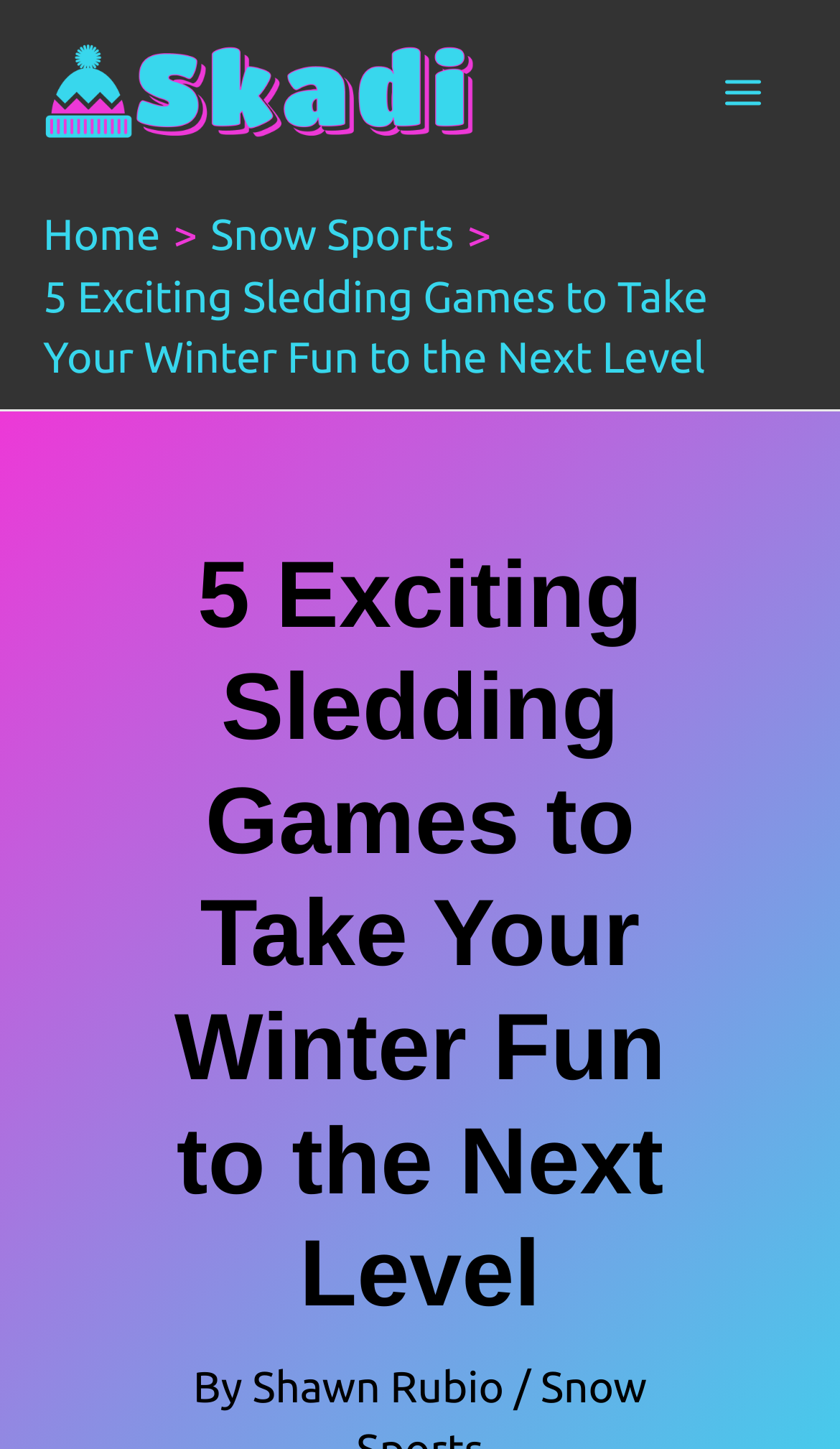For the element described, predict the bounding box coordinates as (top-left x, top-left y, bottom-right x, bottom-right y). All values should be between 0 and 1. Element description: alt="skadi snow sports logo"

[0.051, 0.043, 0.564, 0.077]